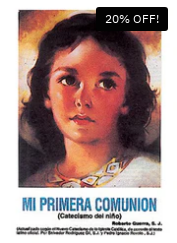Look at the image and give a detailed response to the following question: What is the color of the title?

The title of the book 'Mi Primera Comunión: Catecismo del niño' is clearly presented in blue letters beneath the portrait of the young girl, making it stand out visually.